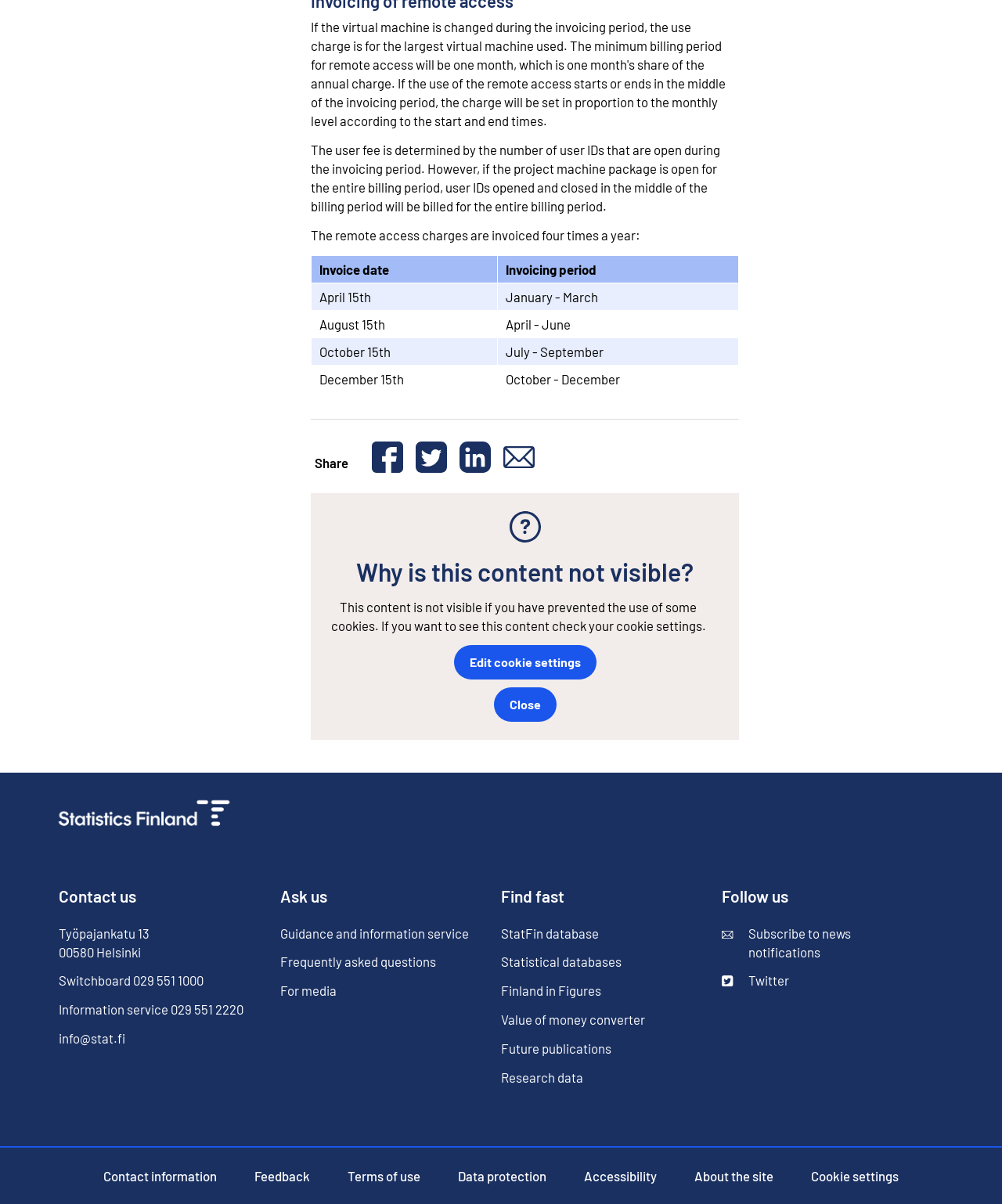Find the bounding box coordinates of the clickable element required to execute the following instruction: "Edit cookie settings". Provide the coordinates as four float numbers between 0 and 1, i.e., [left, top, right, bottom].

[0.453, 0.536, 0.595, 0.565]